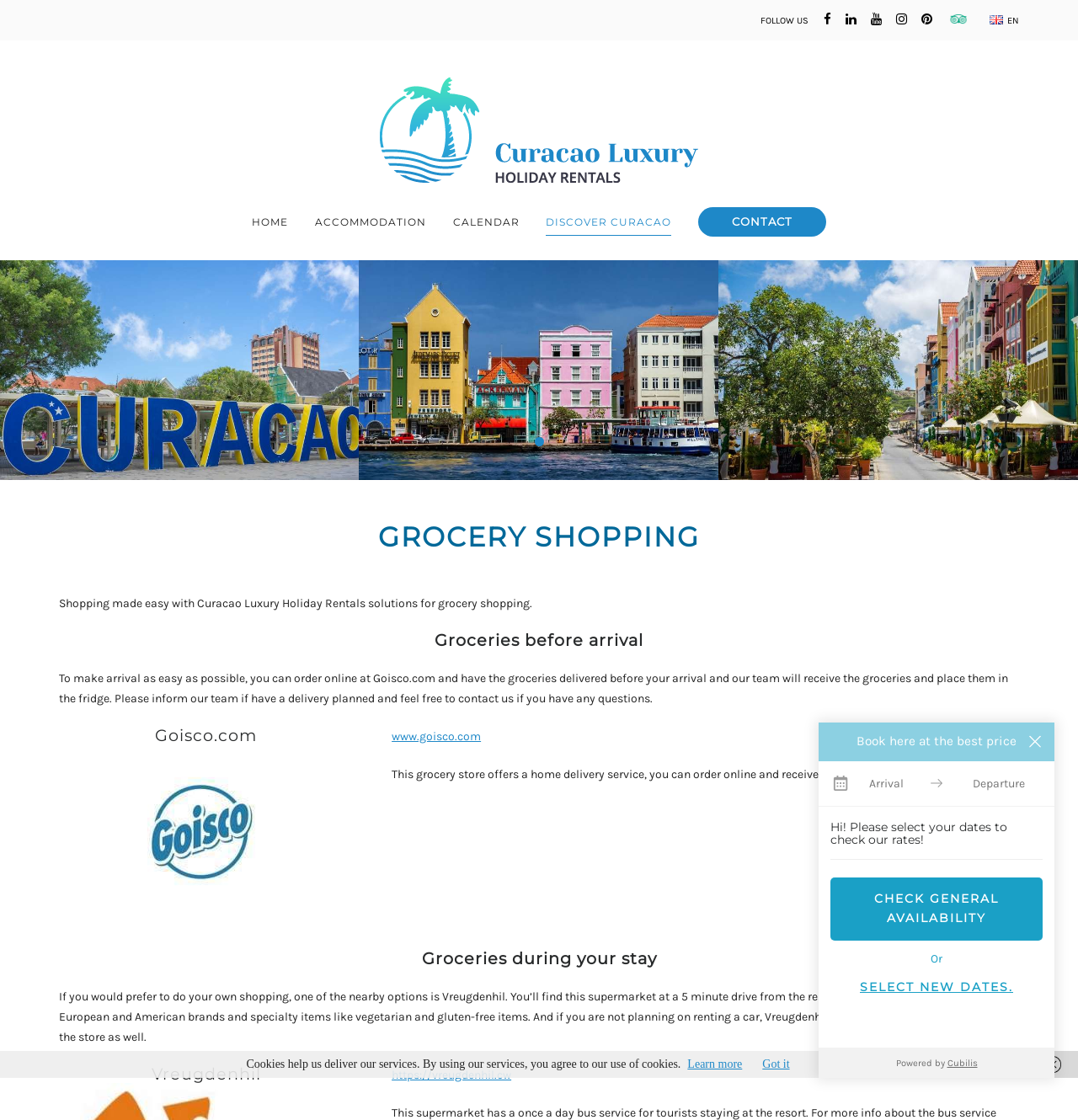Please specify the bounding box coordinates of the clickable section necessary to execute the following command: "Select new dates".

[0.77, 0.873, 0.967, 0.891]